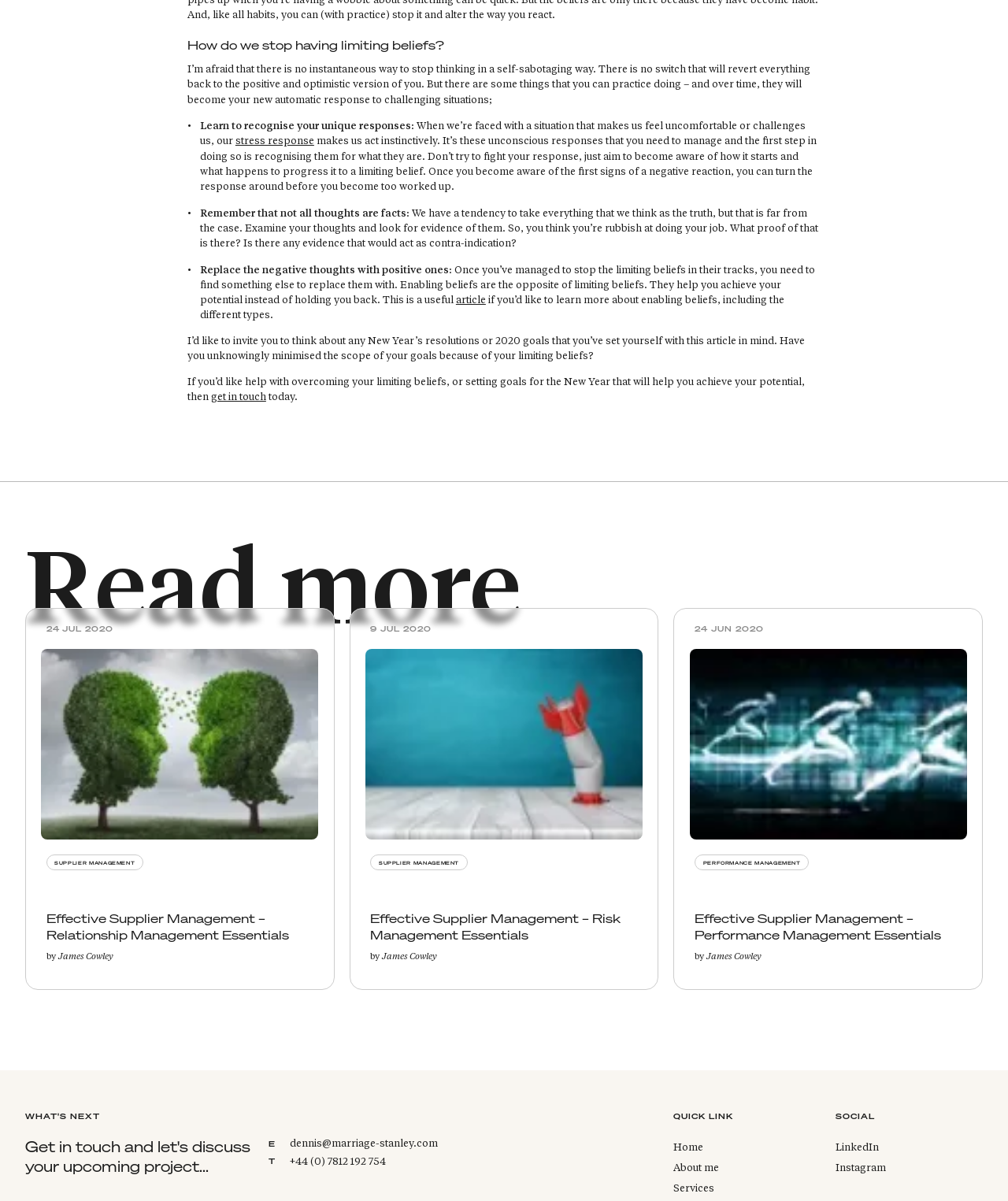Determine the bounding box coordinates of the area to click in order to meet this instruction: "Navigate to the 'About us' page".

None